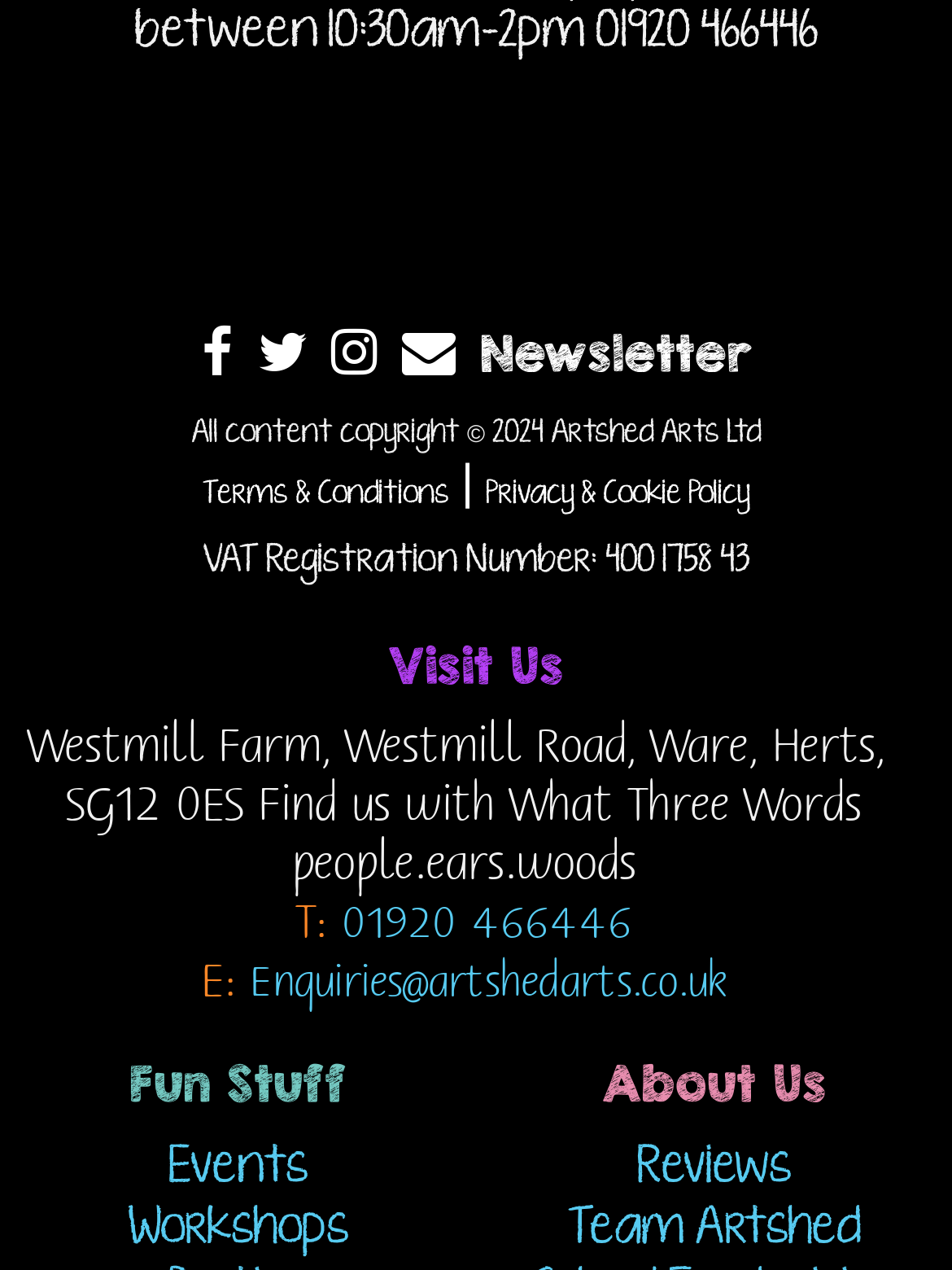Please find the bounding box coordinates of the element's region to be clicked to carry out this instruction: "Visit the Events page".

[0.177, 0.896, 0.323, 0.946]